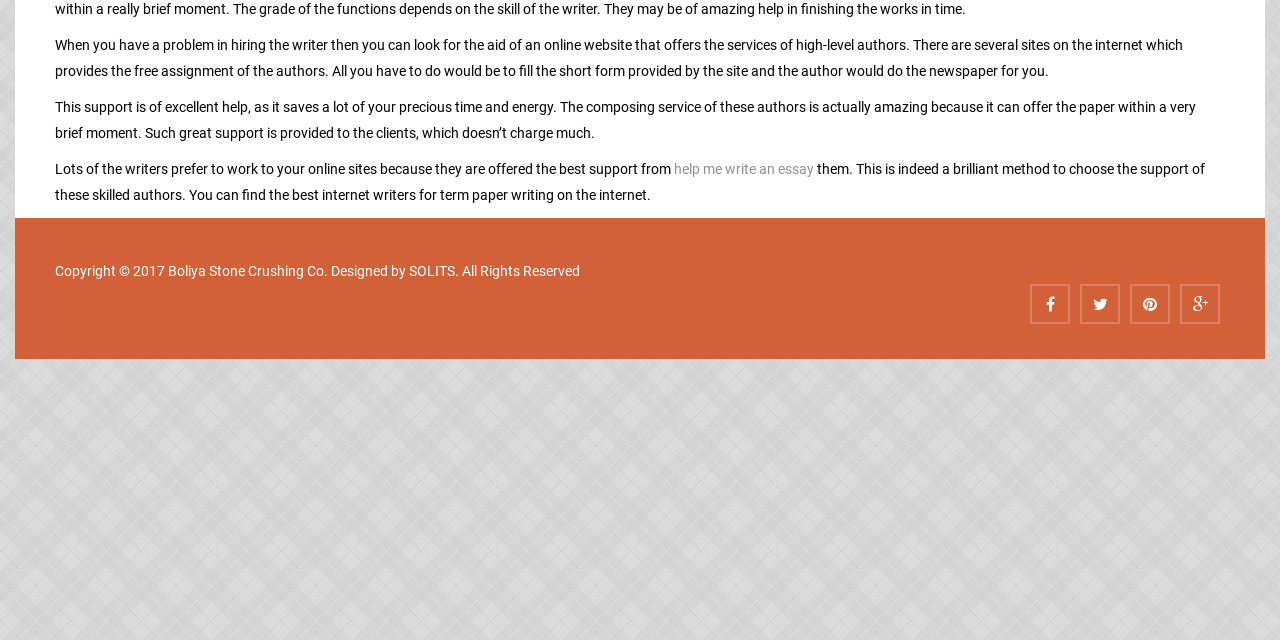Determine the bounding box of the UI component based on this description: "help me write an essay". The bounding box coordinates should be four float values between 0 and 1, i.e., [left, top, right, bottom].

[0.527, 0.252, 0.636, 0.277]